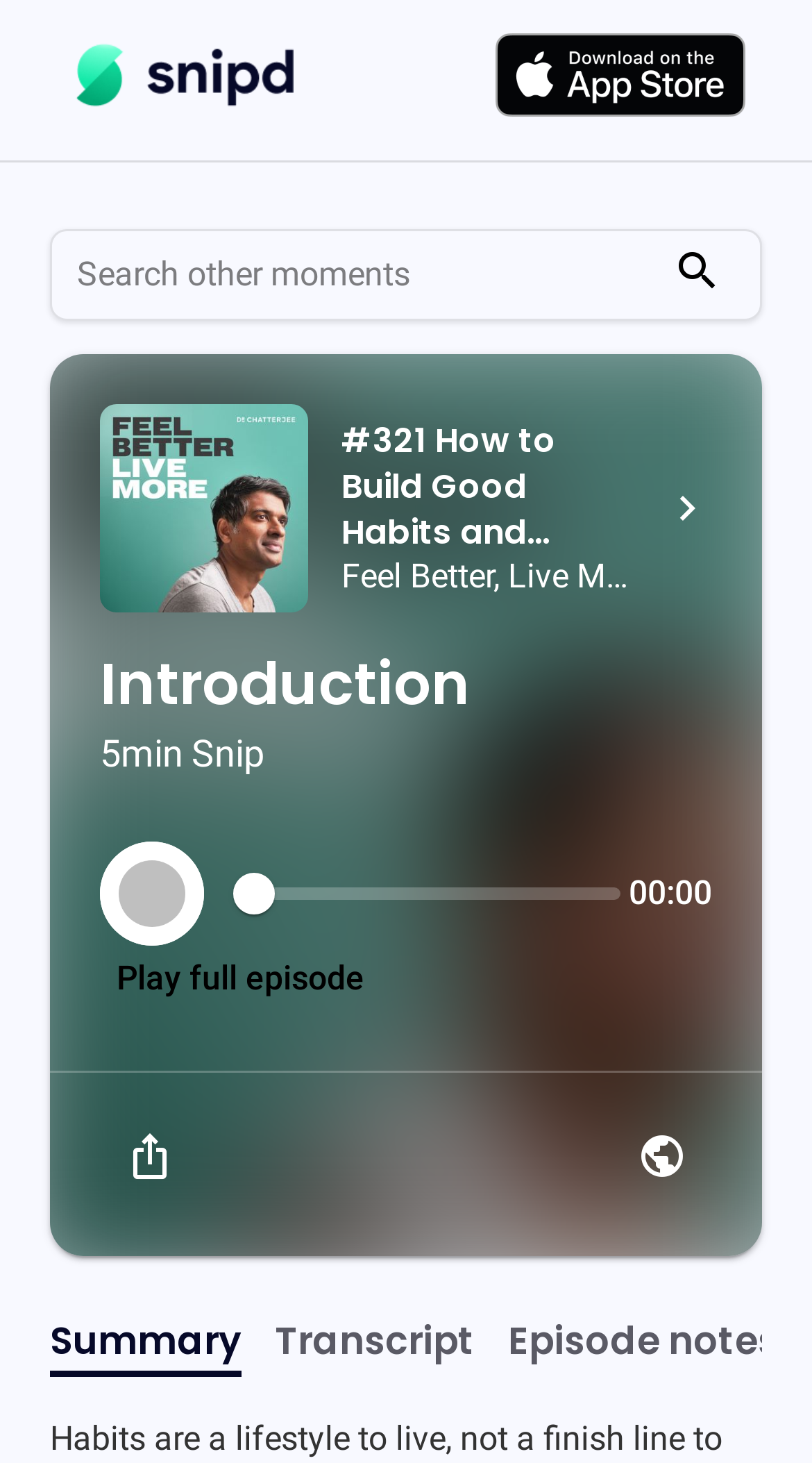Locate the bounding box of the UI element defined by this description: "search". The coordinates should be given as four float numbers between 0 and 1, formatted as [left, top, right, bottom].

[0.813, 0.167, 0.905, 0.21]